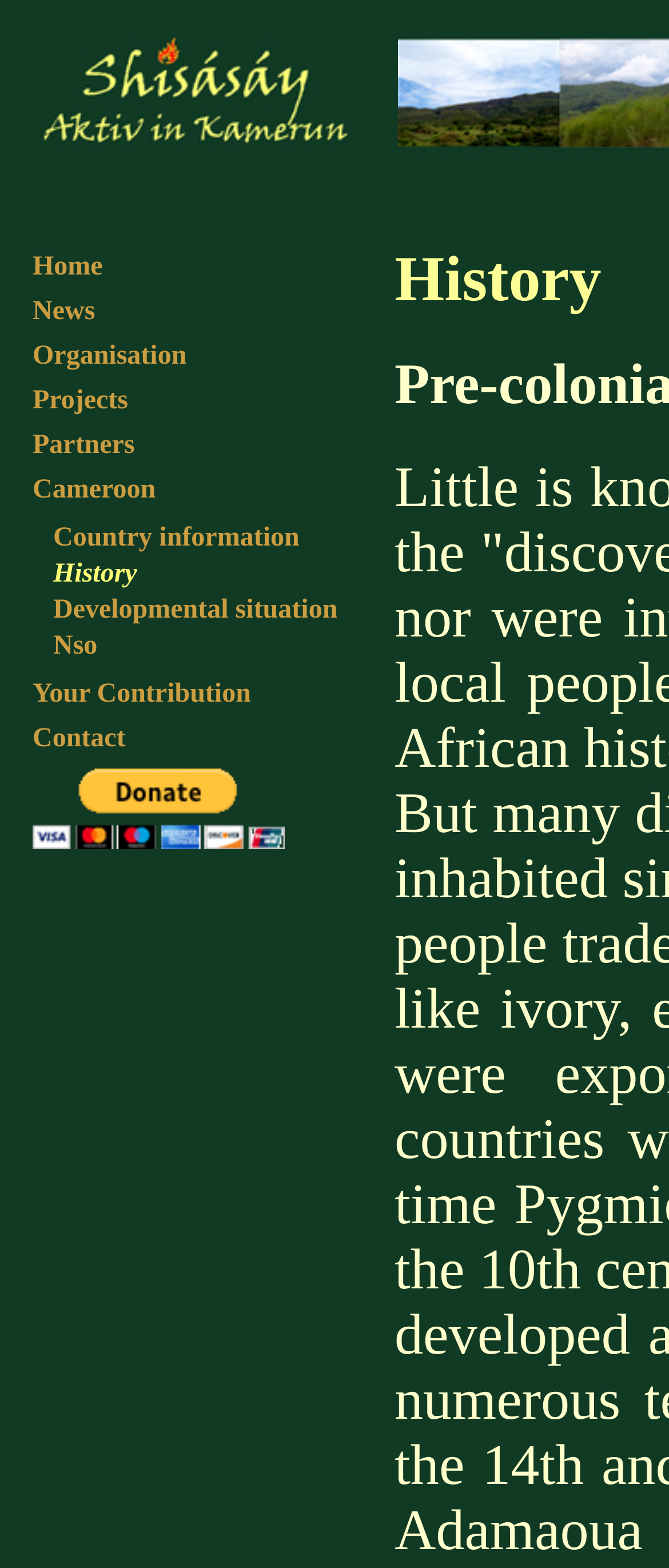Show the bounding box coordinates of the region that should be clicked to follow the instruction: "View Country information."

[0.079, 0.334, 0.448, 0.352]